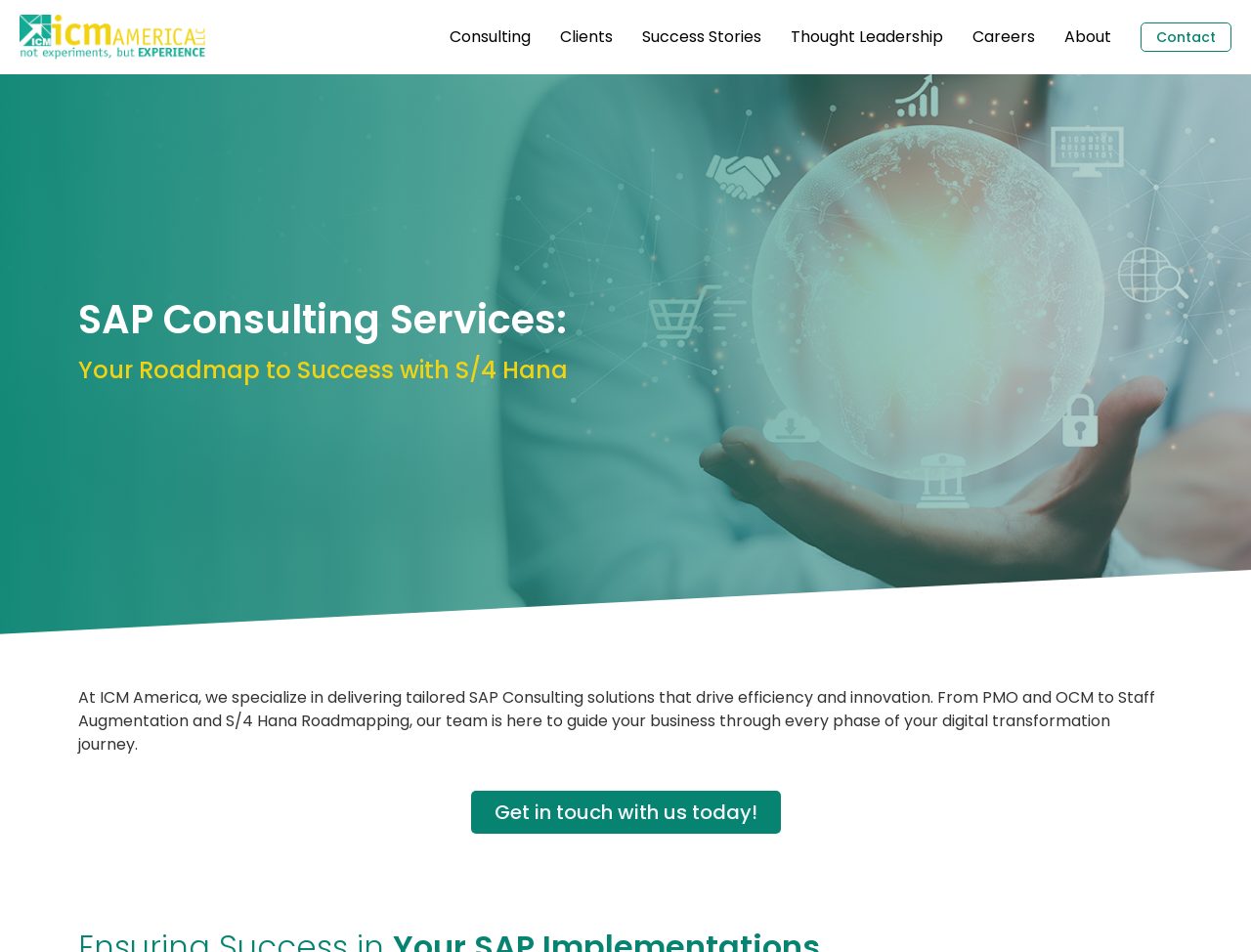Please specify the bounding box coordinates for the clickable region that will help you carry out the instruction: "View the Google Places profile".

None